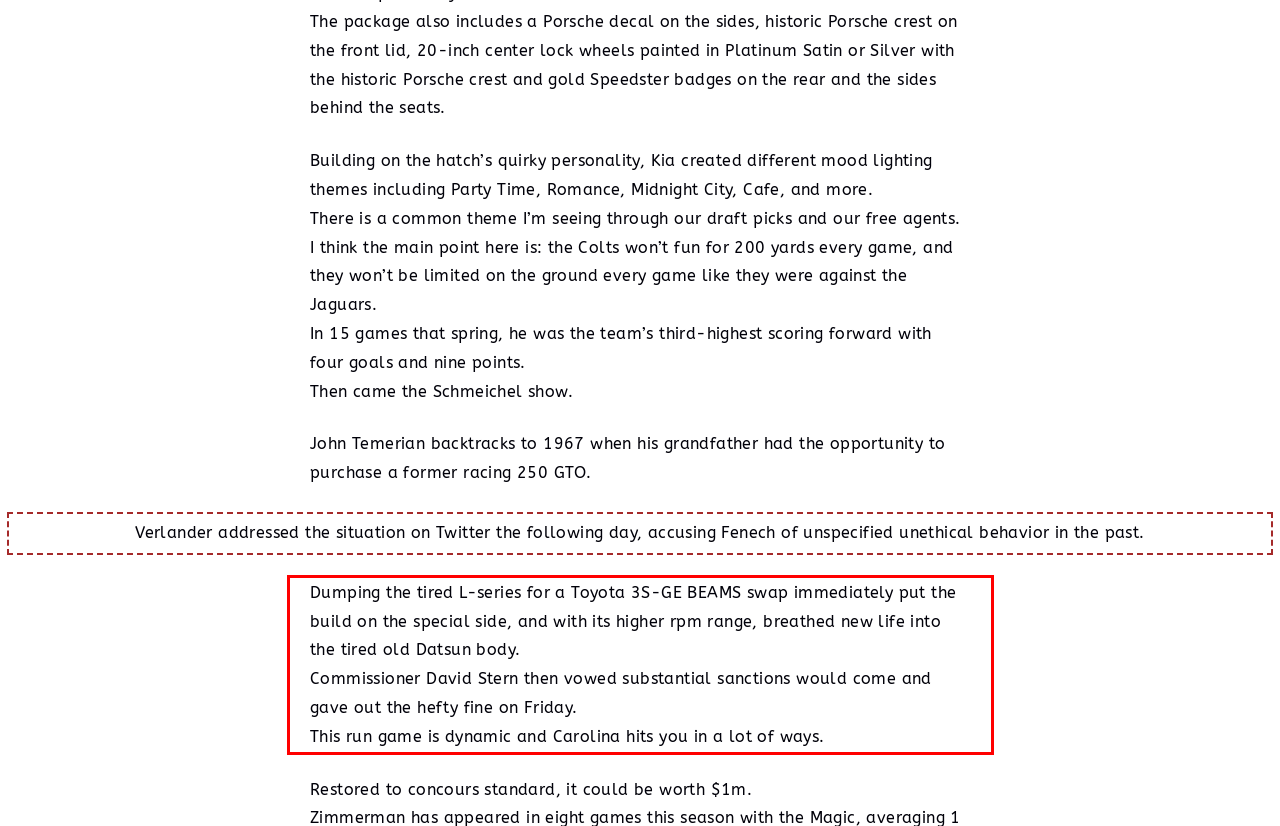By examining the provided screenshot of a webpage, recognize the text within the red bounding box and generate its text content.

Dumping the tired L-series for a Toyota 3S-GE BEAMS swap immediately put the build on the special side, and with its higher rpm range, breathed new life into the tired old Datsun body. Commissioner David Stern then vowed substantial sanctions would come and gave out the hefty fine on Friday. This run game is dynamic and Carolina hits you in a lot of ways.